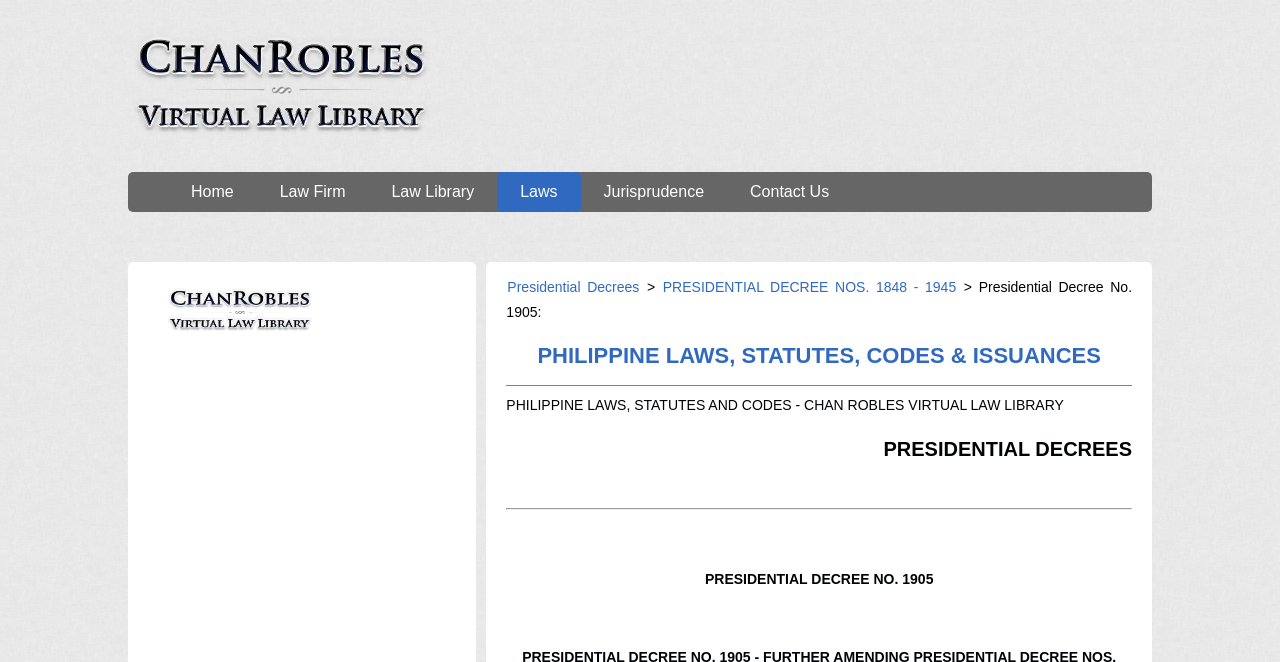Determine the bounding box coordinates for the clickable element to execute this instruction: "Read Presidential Decree No. 1905". Provide the coordinates as four float numbers between 0 and 1, i.e., [left, top, right, bottom].

[0.396, 0.422, 0.884, 0.484]